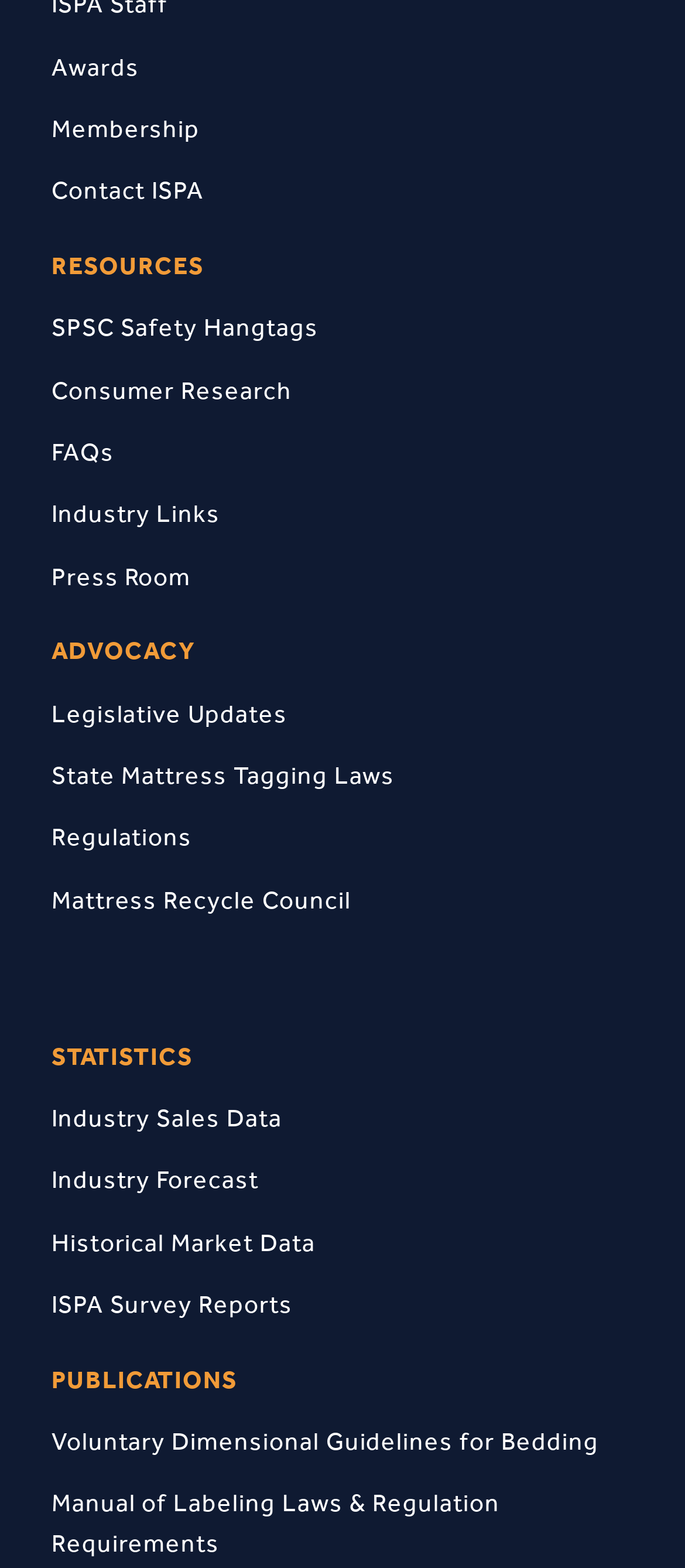How many menus are on the webpage?
Can you give a detailed and elaborate answer to the question?

There are 3 menus on the webpage: the first menu with items 'Awards', 'Membership', and 'Contact ISPA', the second menu with items 'RESOURCES', 'ADVOCACY', and 'STATISTICS', and the third menu with items 'PUBLICATIONS' and 'Voluntary Dimensional Guidelines for Bedding'.